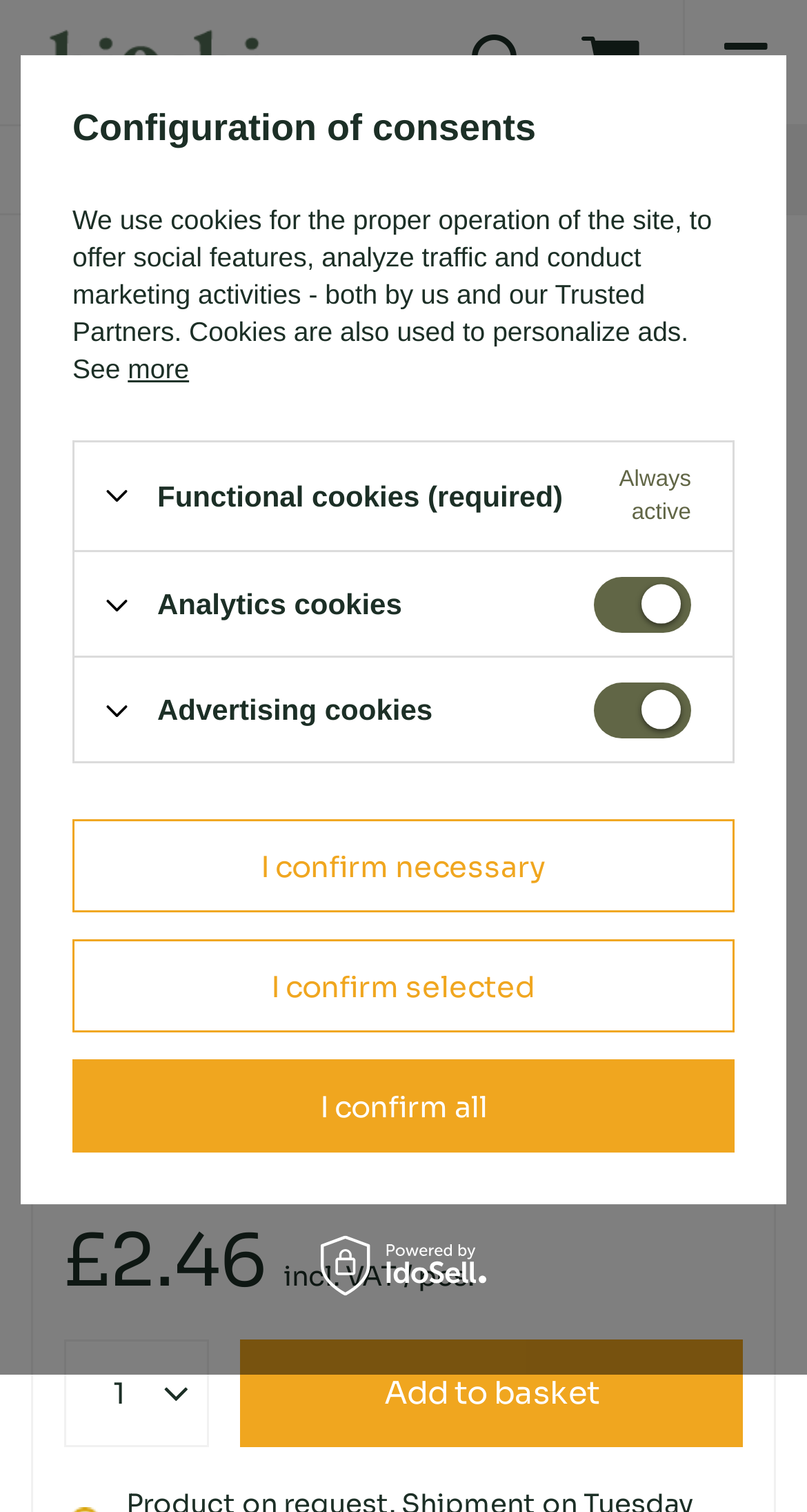Please identify the bounding box coordinates of the area I need to click to accomplish the following instruction: "Visit the IndianaPop website".

None